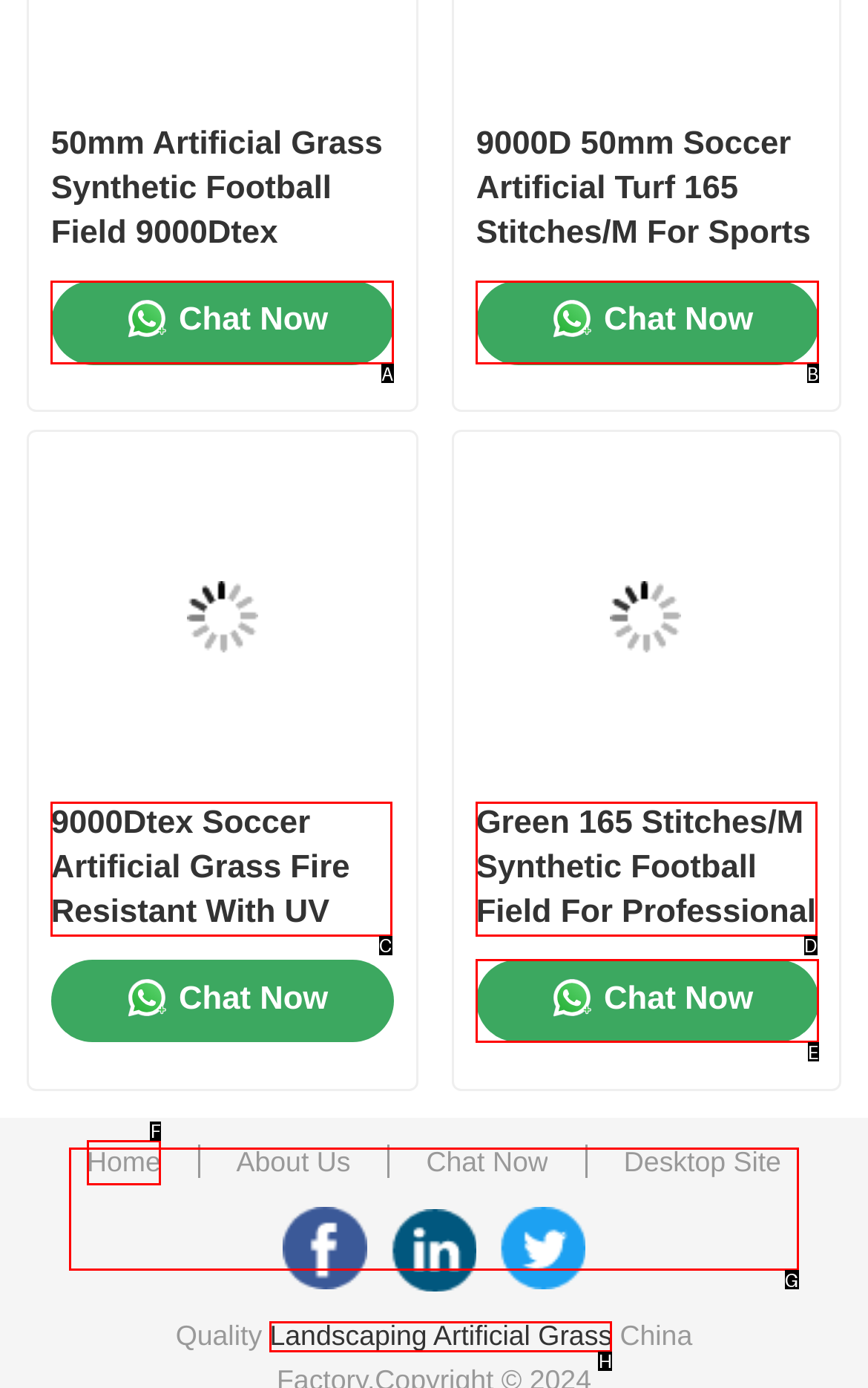Select the letter of the option that should be clicked to achieve the specified task: Learn more about 'Landscaping Artificial Grass'. Respond with just the letter.

H